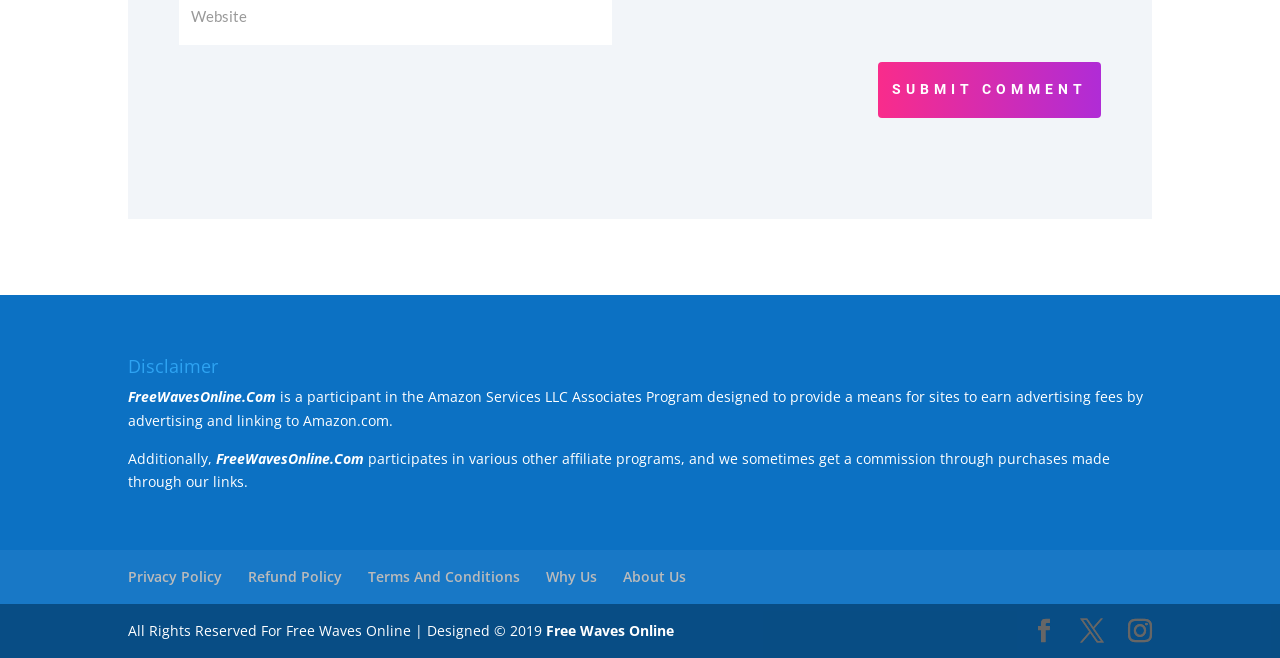Locate the bounding box coordinates of the area to click to fulfill this instruction: "Read the Disclaimer". The bounding box should be presented as four float numbers between 0 and 1, in the order [left, top, right, bottom].

[0.1, 0.542, 0.9, 0.585]